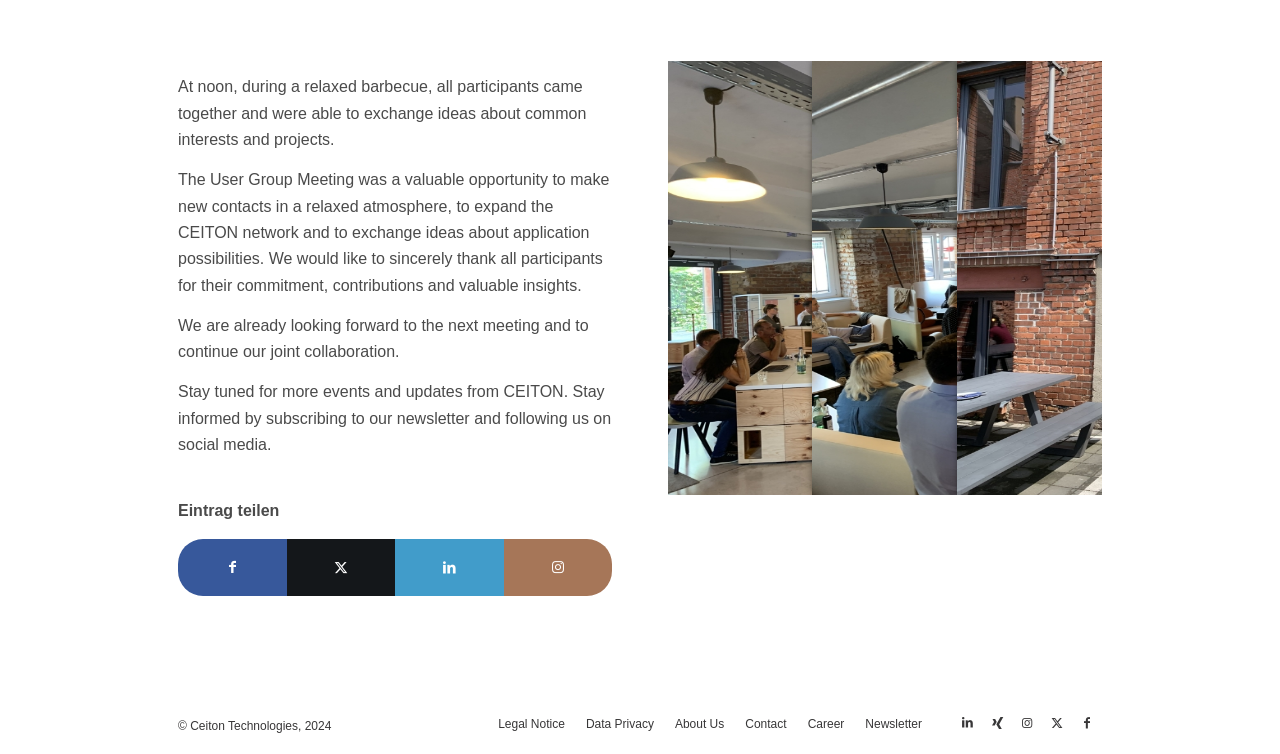Determine the bounding box coordinates of the element's region needed to click to follow the instruction: "Share this entry on Facebook". Provide these coordinates as four float numbers between 0 and 1, formatted as [left, top, right, bottom].

[0.139, 0.715, 0.224, 0.79]